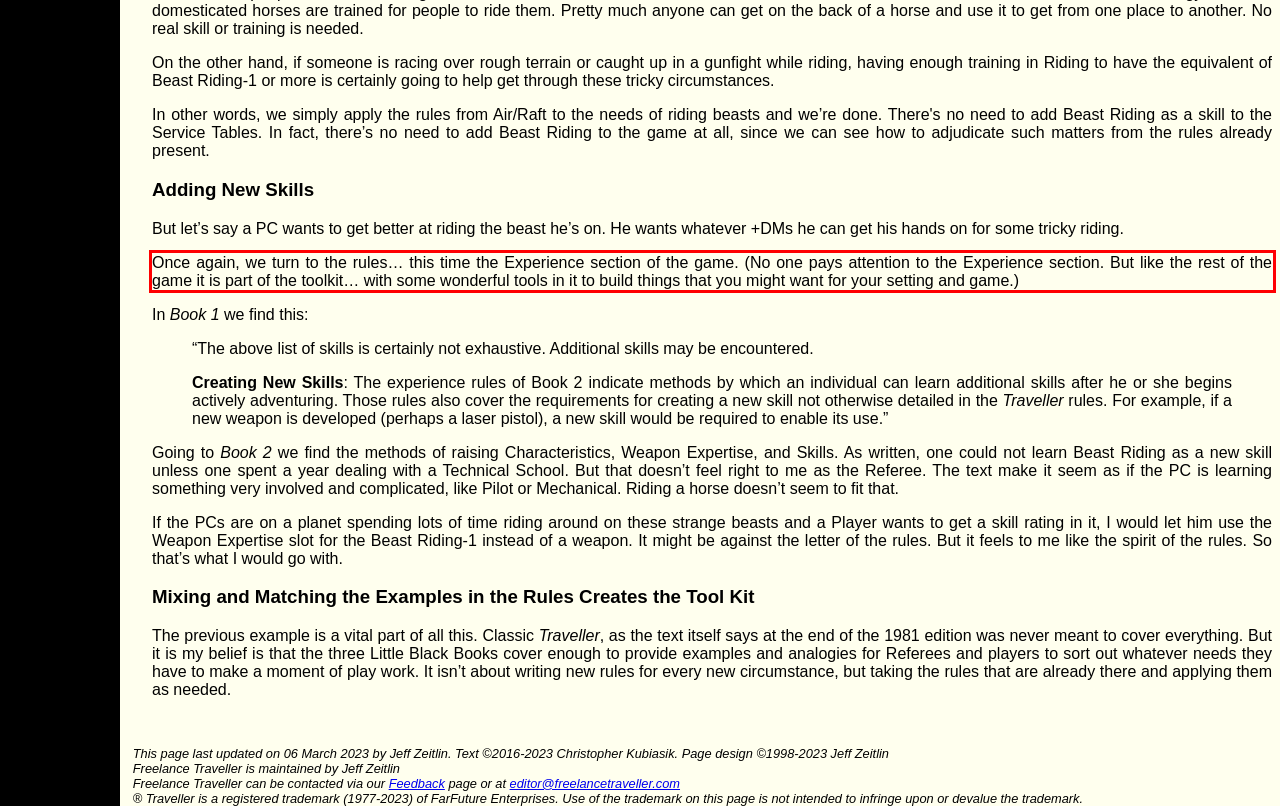You have a screenshot of a webpage where a UI element is enclosed in a red rectangle. Perform OCR to capture the text inside this red rectangle.

Once again, we turn to the rules… this time the Experience section of the game. (No one pays attention to the Experience section. But like the rest of the game it is part of the toolkit… with some wonderful tools in it to build things that you might want for your setting and game.)